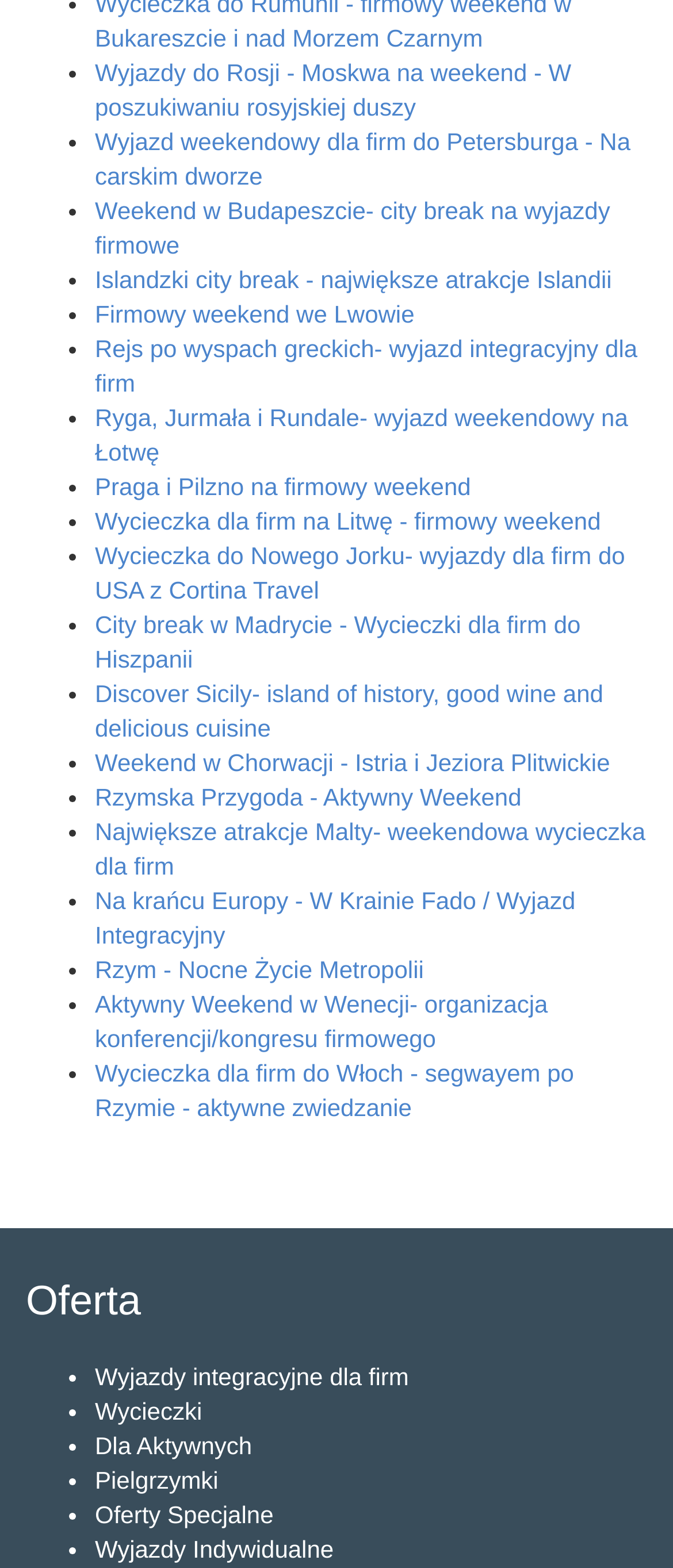Bounding box coordinates are specified in the format (top-left x, top-left y, bottom-right x, bottom-right y). All values are floating point numbers bounded between 0 and 1. Please provide the bounding box coordinate of the region this sentence describes: Rzym - Nocne Życie Metropolii

[0.141, 0.609, 0.63, 0.627]